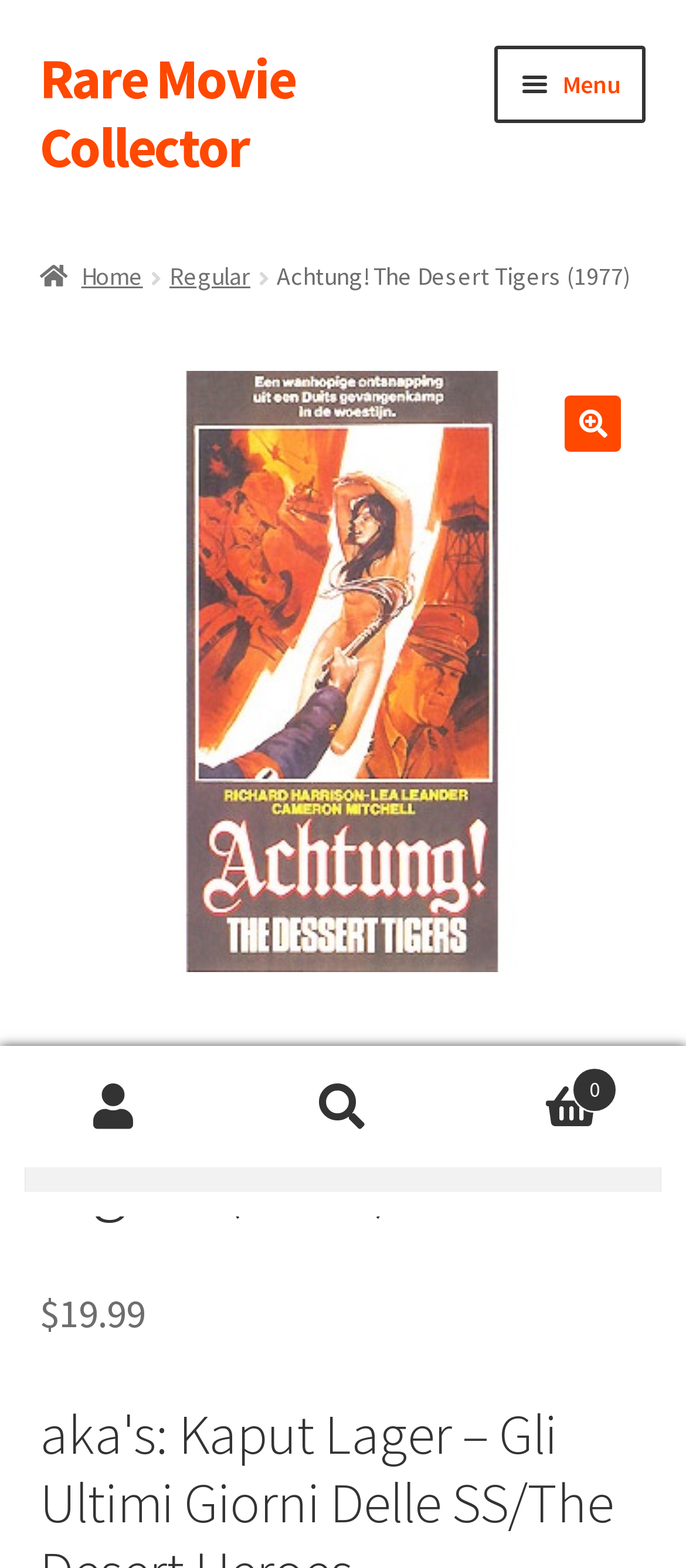Find the bounding box coordinates of the clickable element required to execute the following instruction: "Expand menu". Provide the coordinates as four float numbers between 0 and 1, i.e., [left, top, right, bottom].

[0.722, 0.029, 0.942, 0.078]